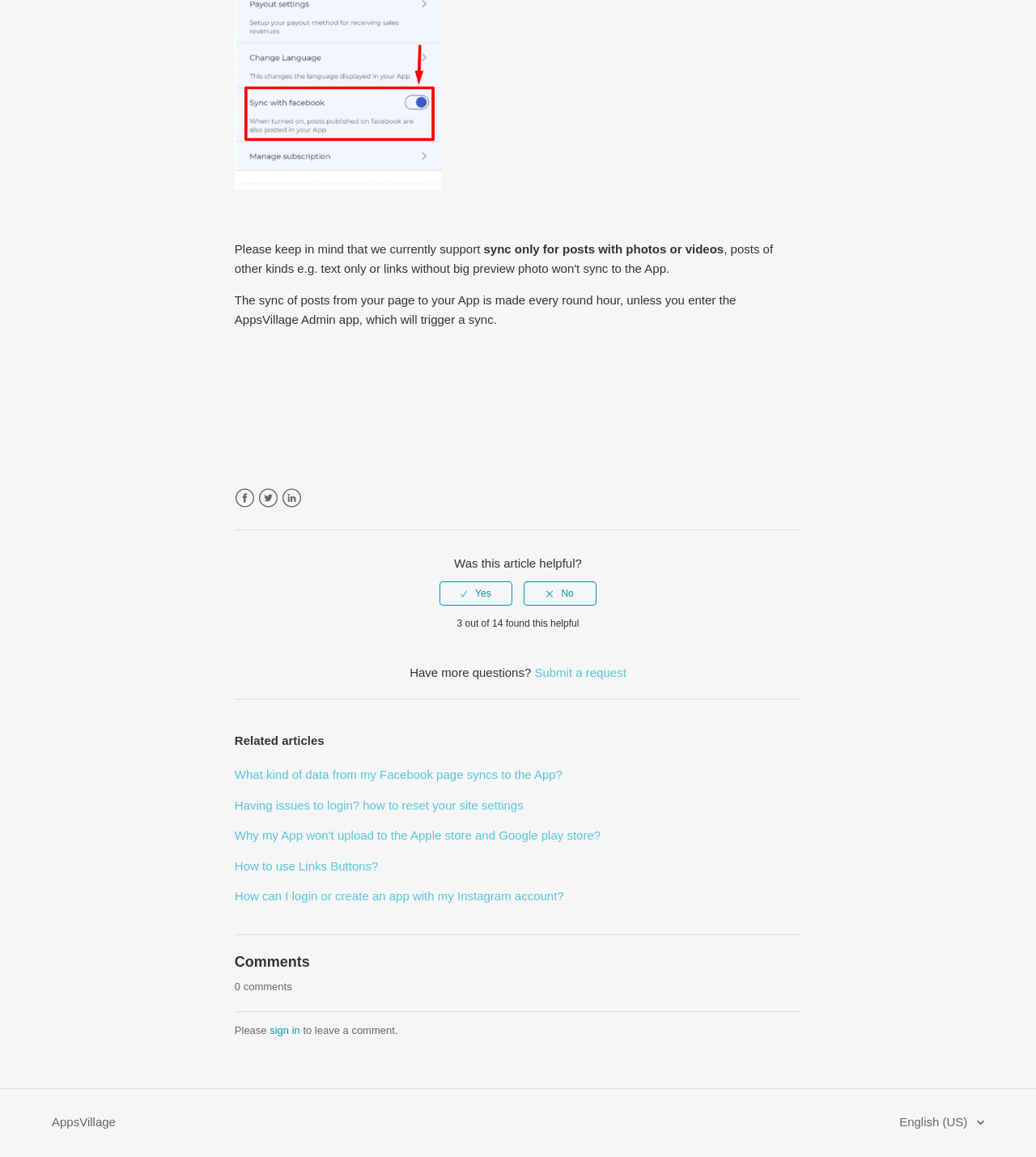Please determine the bounding box coordinates of the element's region to click in order to carry out the following instruction: "Sign in". The coordinates should be four float numbers between 0 and 1, i.e., [left, top, right, bottom].

[0.26, 0.885, 0.29, 0.896]